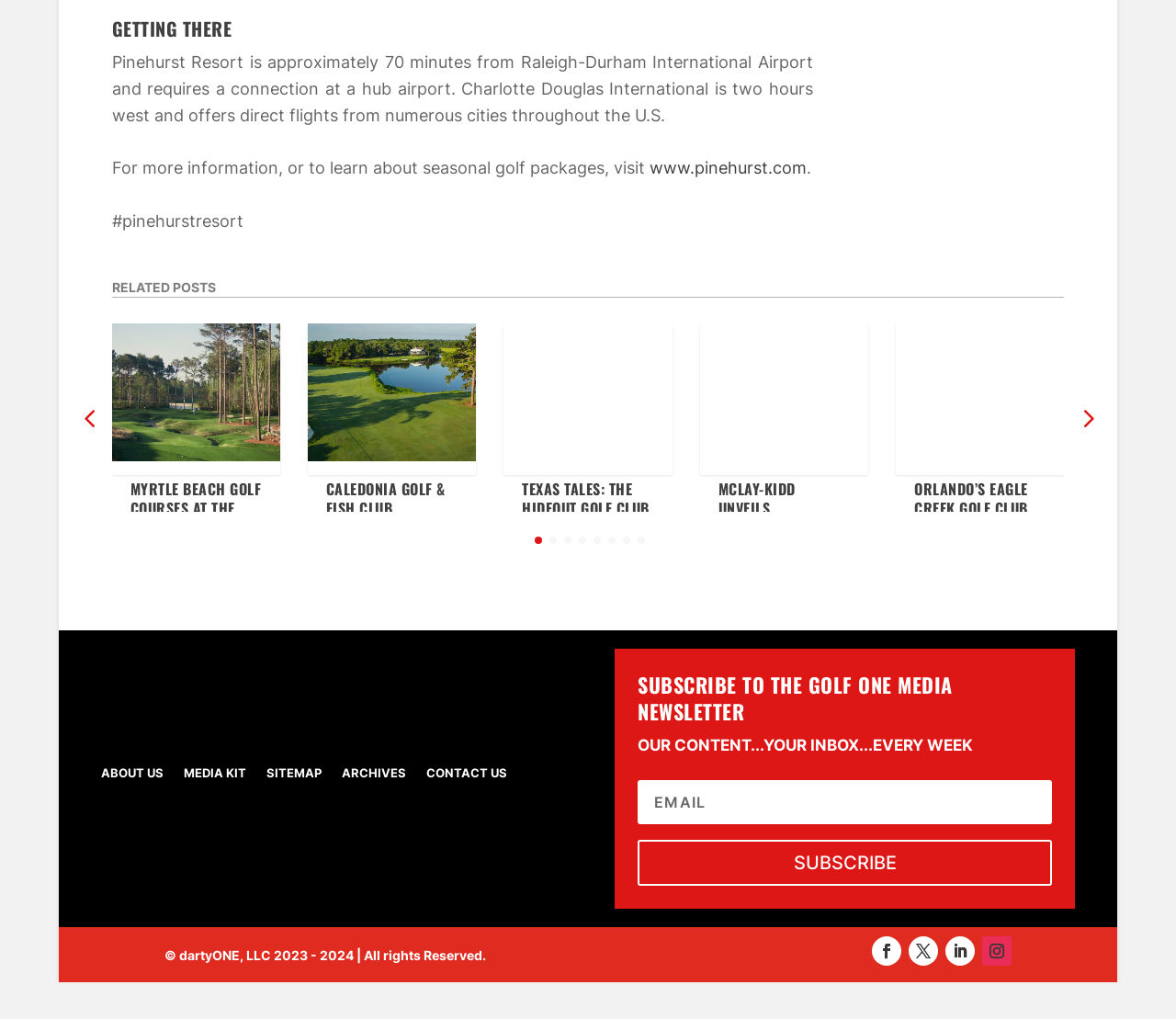Provide a one-word or brief phrase answer to the question:
What is the purpose of the textbox at the bottom?

Subscribe to newsletter